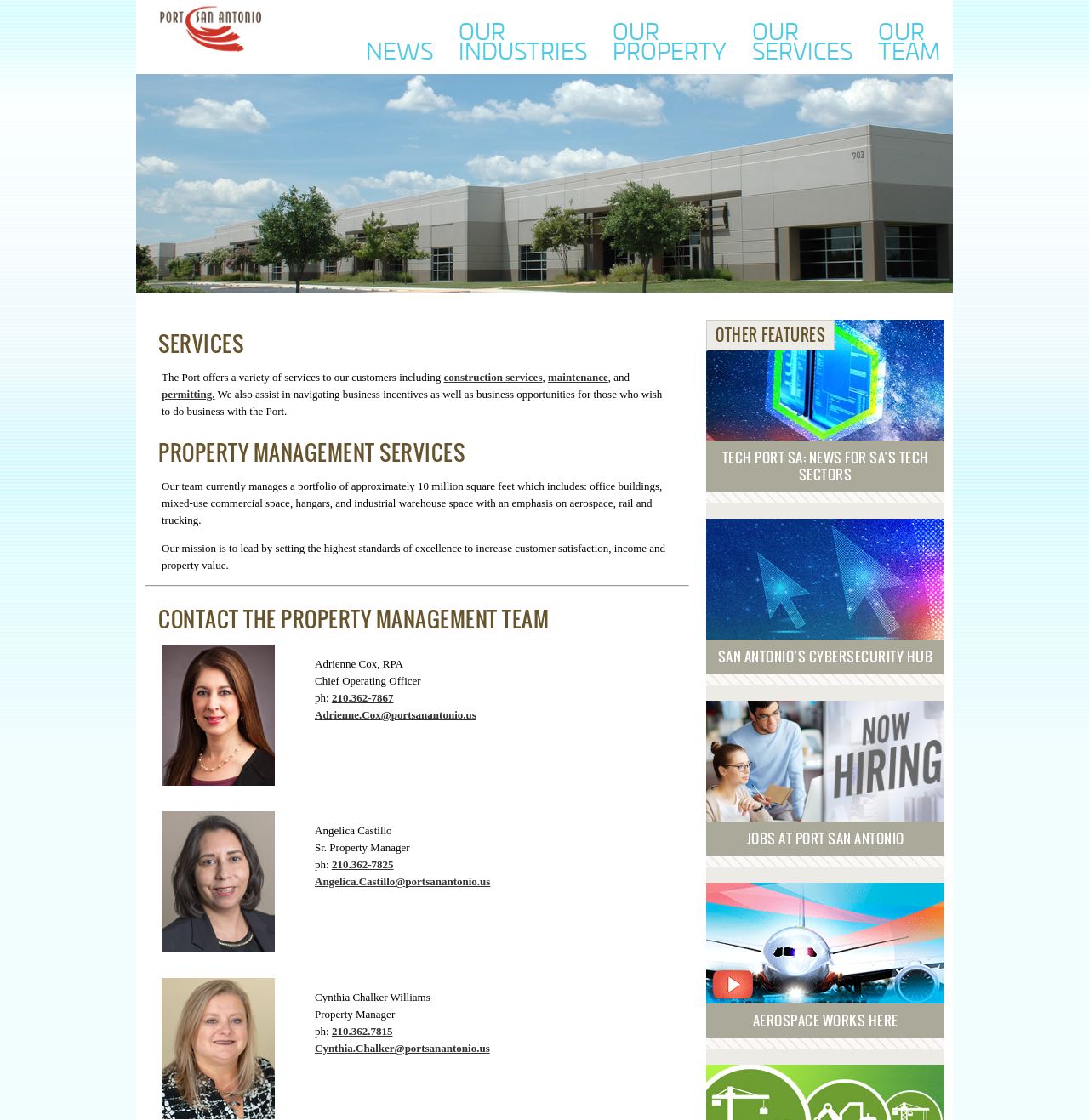Identify the bounding box coordinates of the area you need to click to perform the following instruction: "View the 'OUR PROPERTY' page".

[0.551, 0.012, 0.679, 0.058]